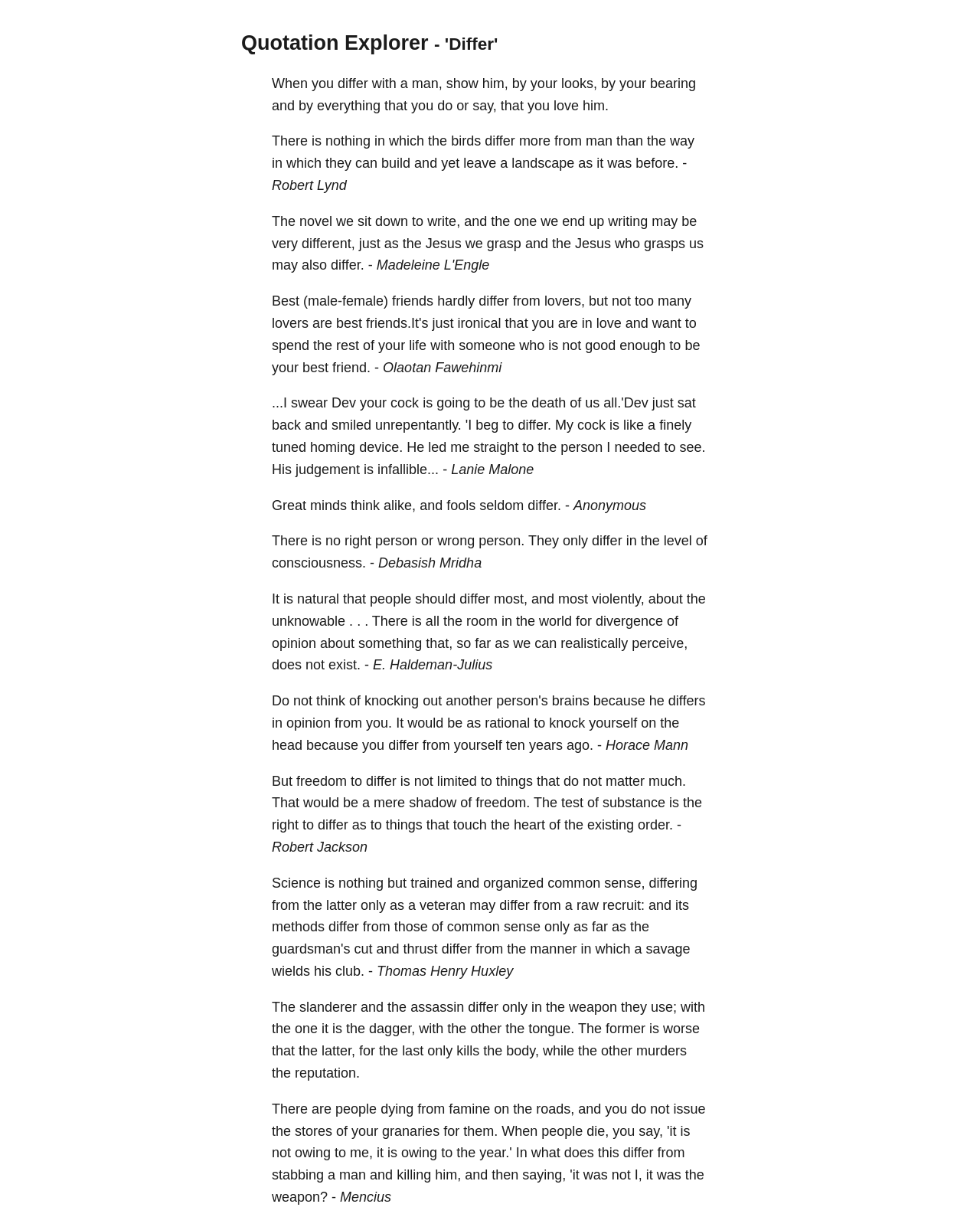Please locate the bounding box coordinates of the element that should be clicked to complete the given instruction: "Click on the 'Services' link".

None